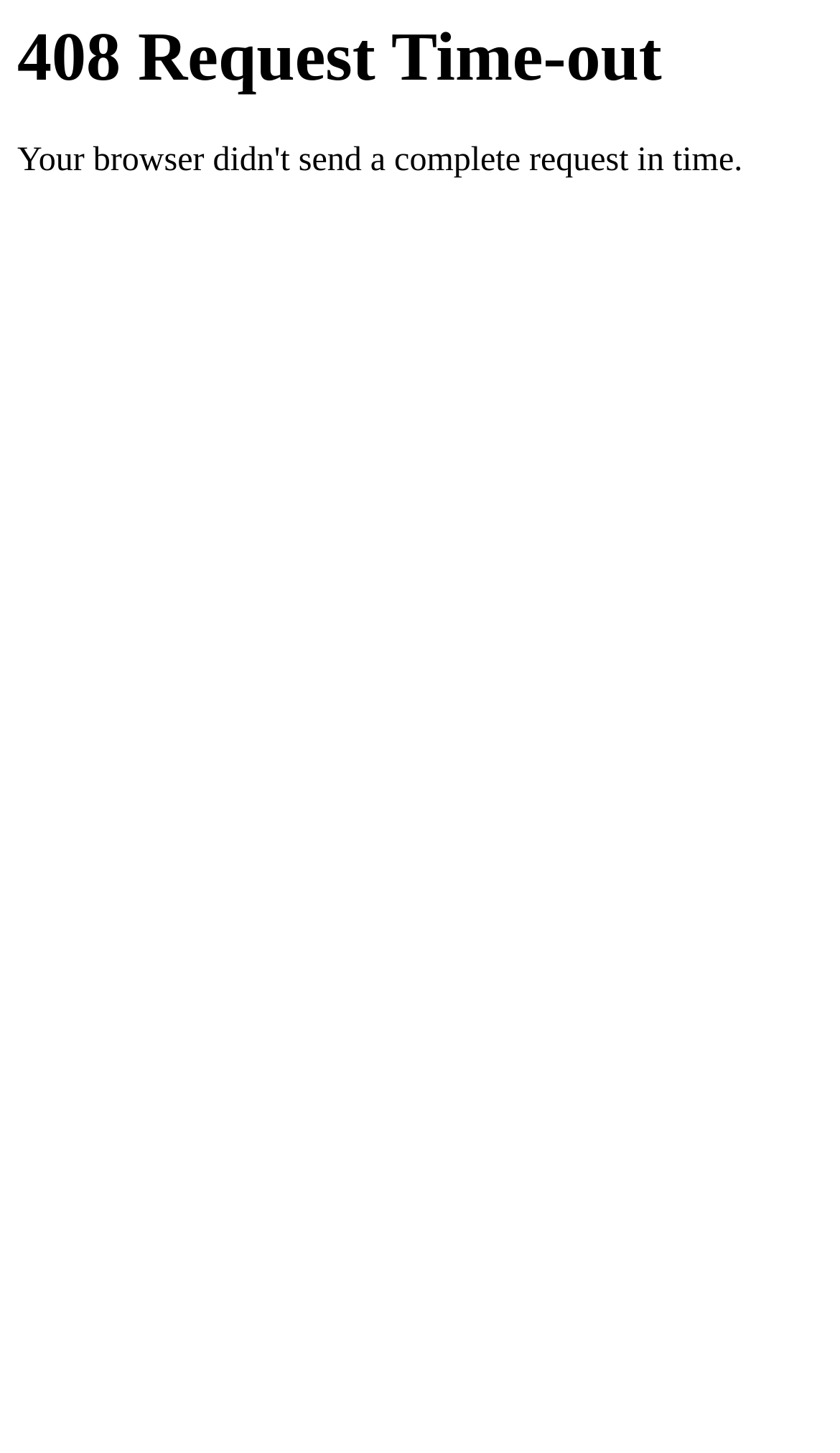Please identify and generate the text content of the webpage's main heading.

408 Request Time-out